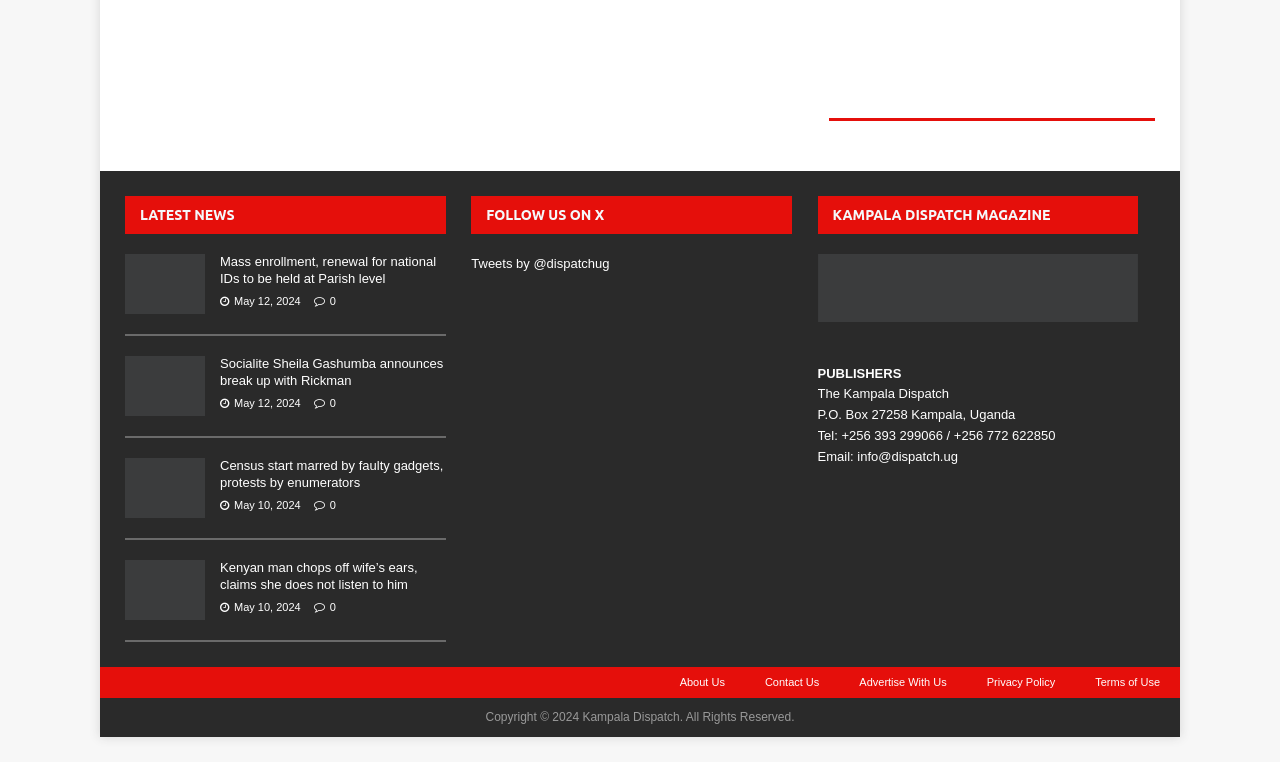Using floating point numbers between 0 and 1, provide the bounding box coordinates in the format (top-left x, top-left y, bottom-right x, bottom-right y). Locate the UI element described here: Privacy Policy

[0.755, 0.875, 0.84, 0.916]